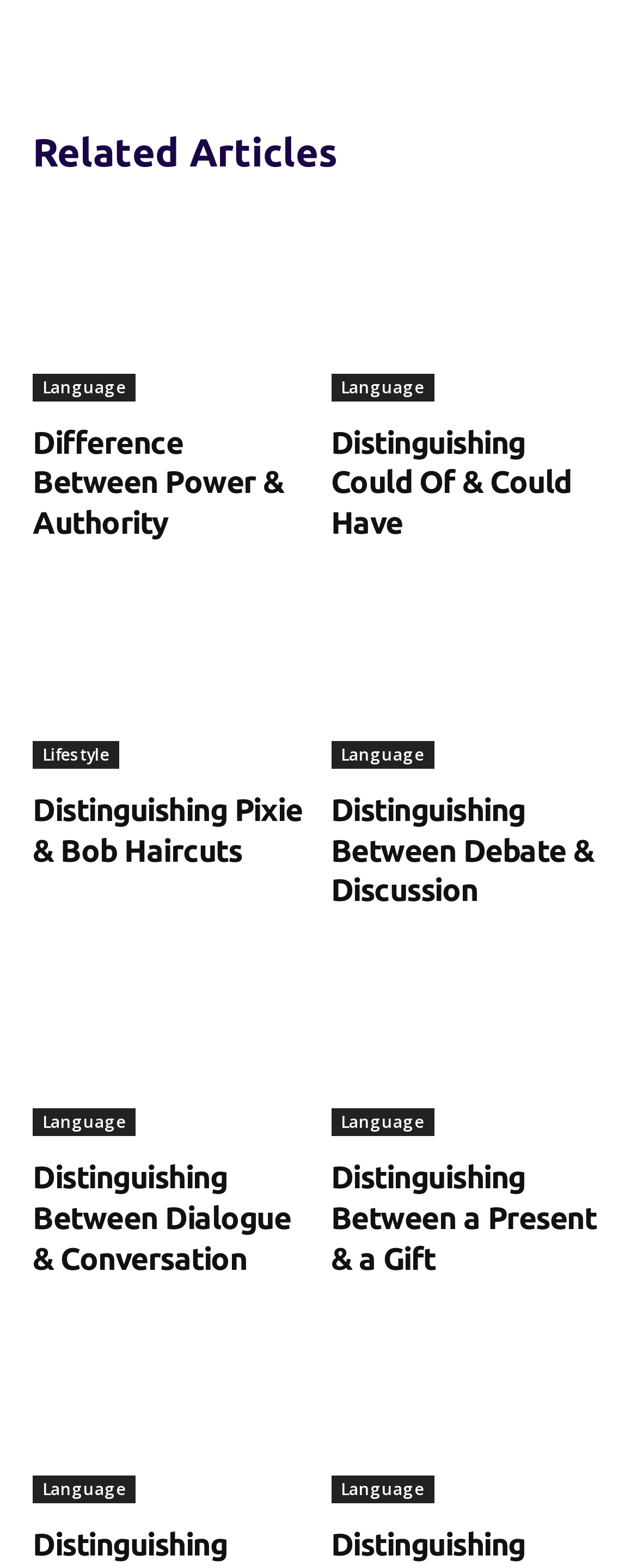Provide your answer in one word or a succinct phrase for the question: 
Are there any hair-related articles?

Yes